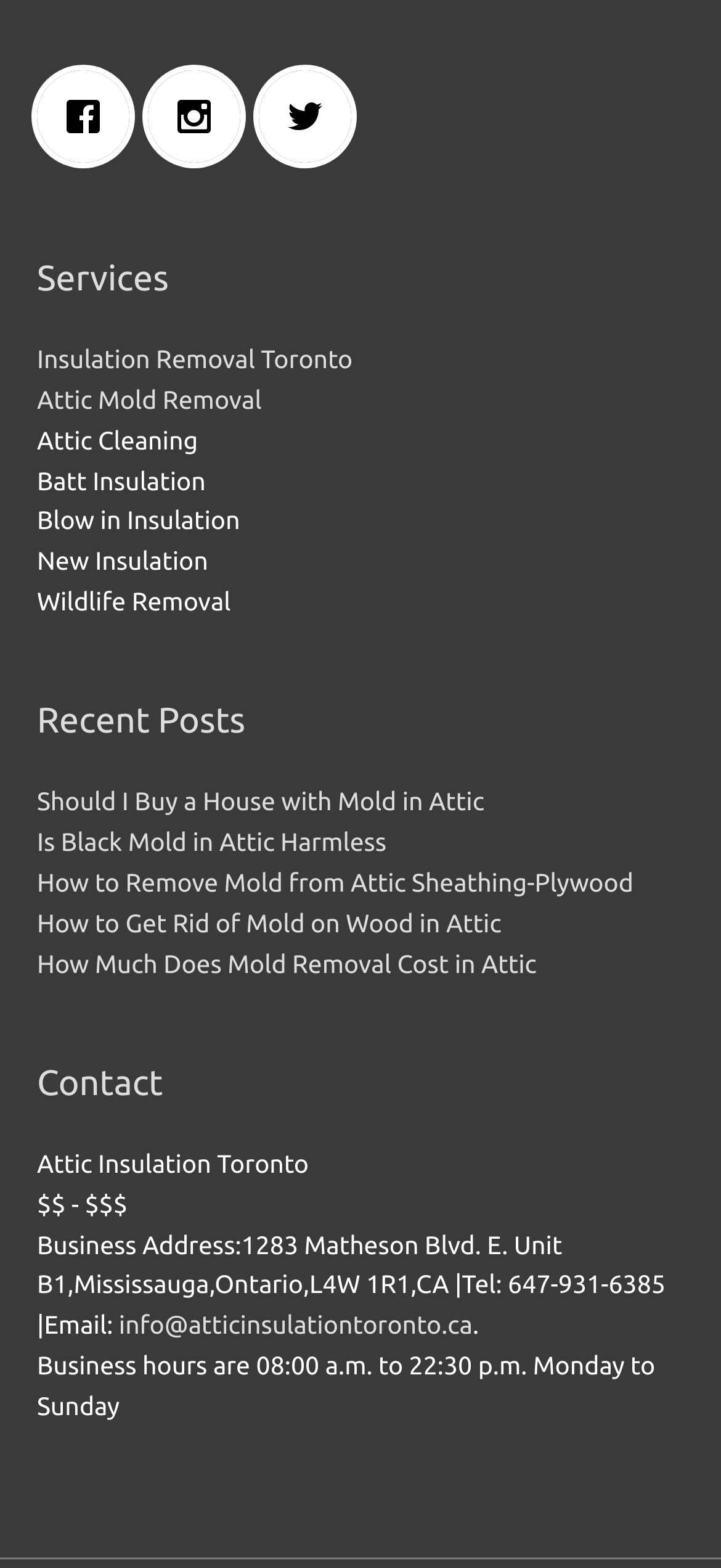How can users contact the business?
Deliver a detailed and extensive answer to the question.

The webpage provides two ways for users to contact the business, either by phone at 647-931-6385 or by email at info@atticinsulationtoronto.ca, making it easy for users to get in touch with the business for inquiries or services.